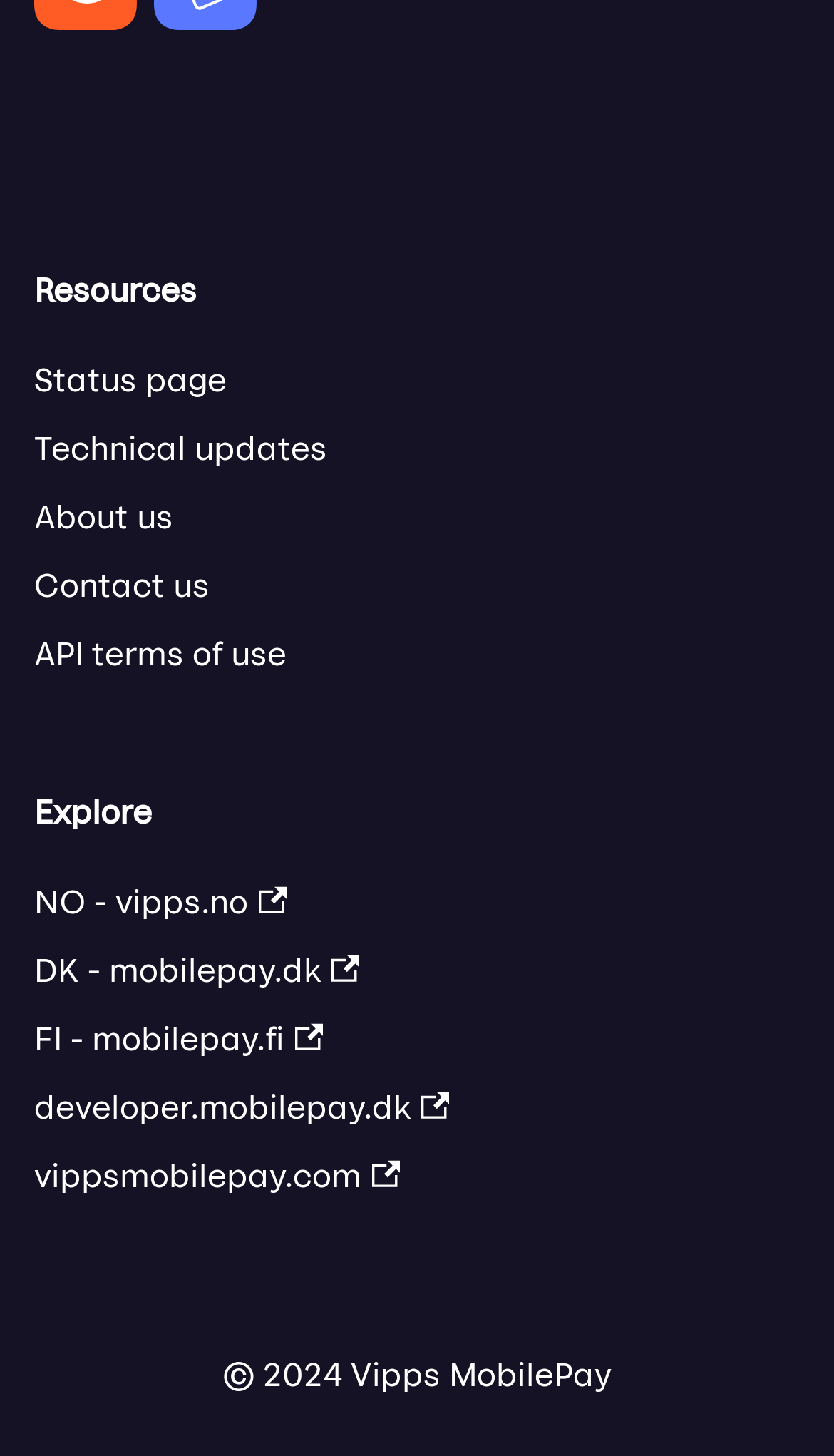What is the copyright year mentioned at the bottom?
Provide a thorough and detailed answer to the question.

I found the copyright information at the bottom of the page, which is '© 2024 Vipps MobilePay', and extracted the year from it.